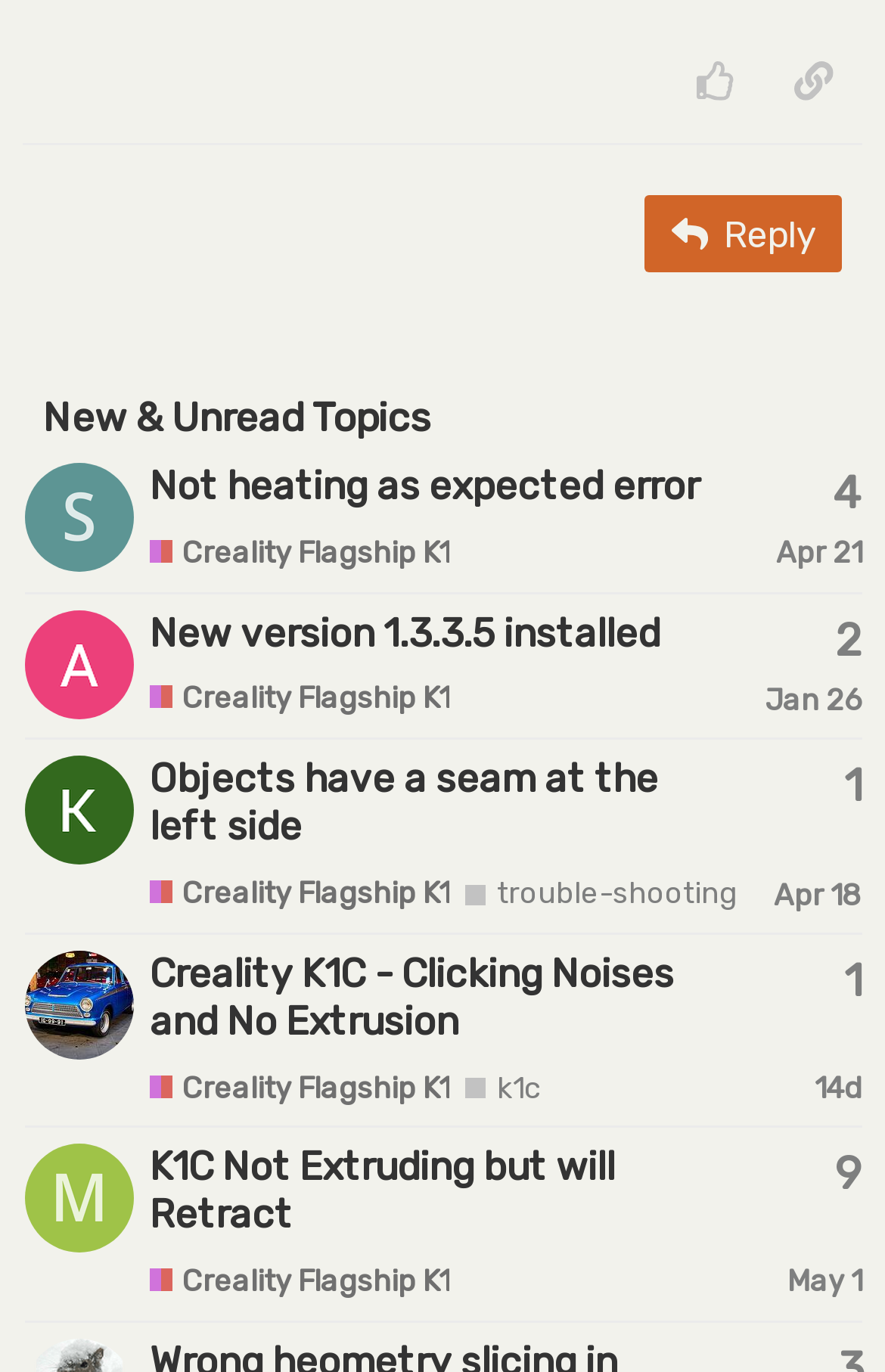Identify the bounding box for the UI element specified in this description: "title="like this post"". The coordinates must be four float numbers between 0 and 1, formatted as [left, top, right, bottom].

[0.753, 0.028, 0.864, 0.091]